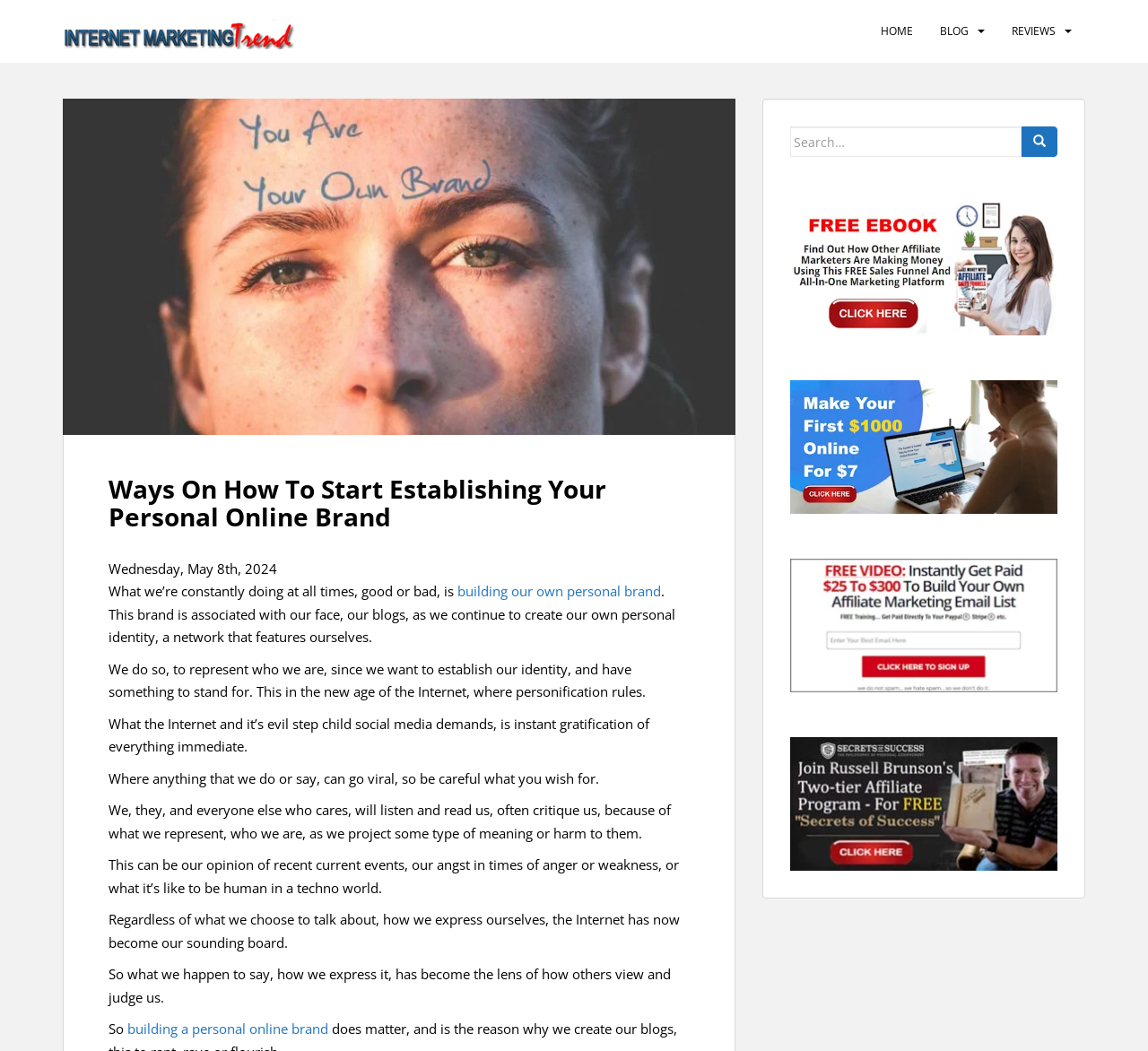Use a single word or phrase to respond to the question:
How many paragraphs are there in the article?

8